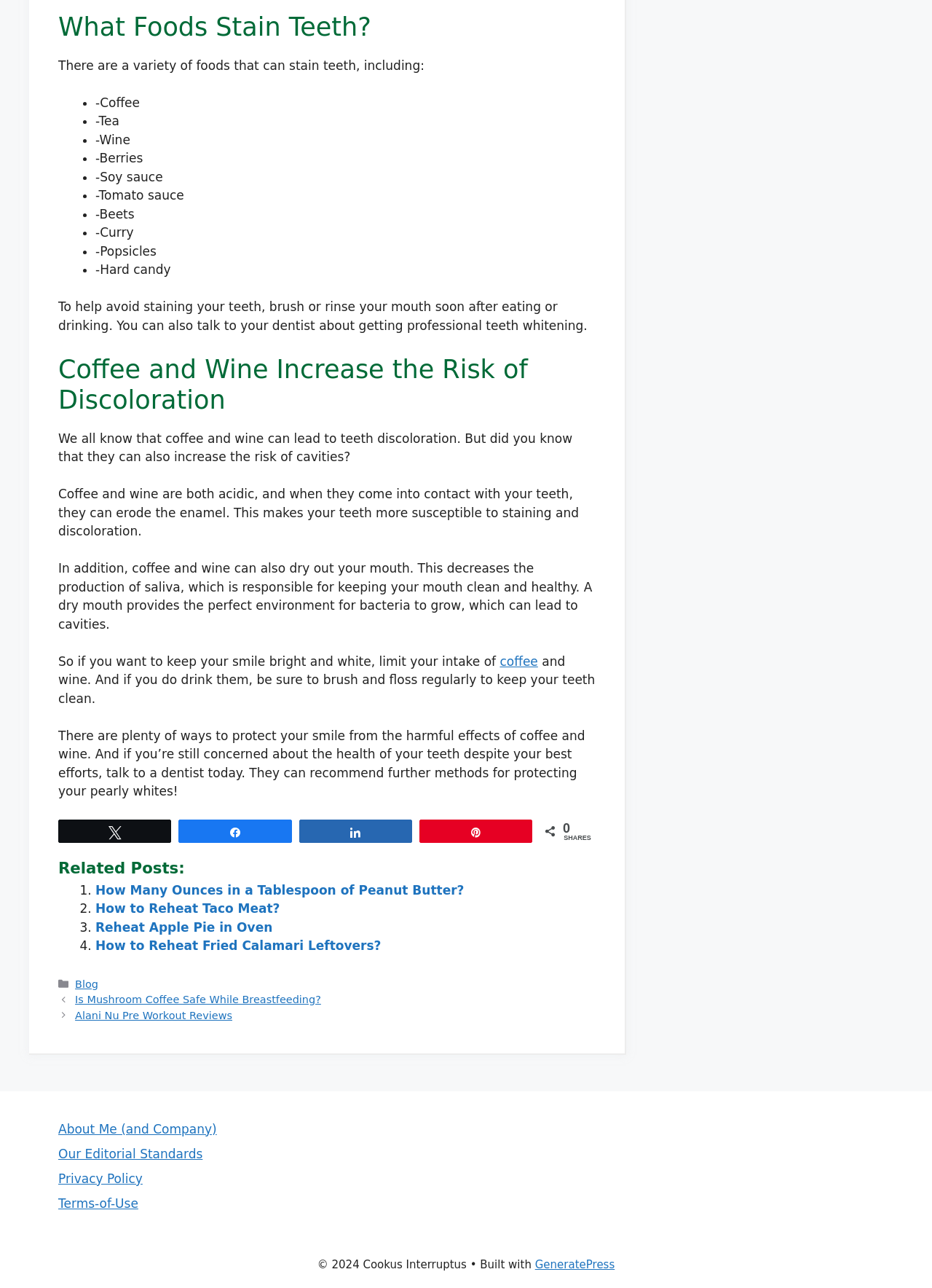What foods can stain teeth?
Using the image, give a concise answer in the form of a single word or short phrase.

Coffee, tea, wine, etc.